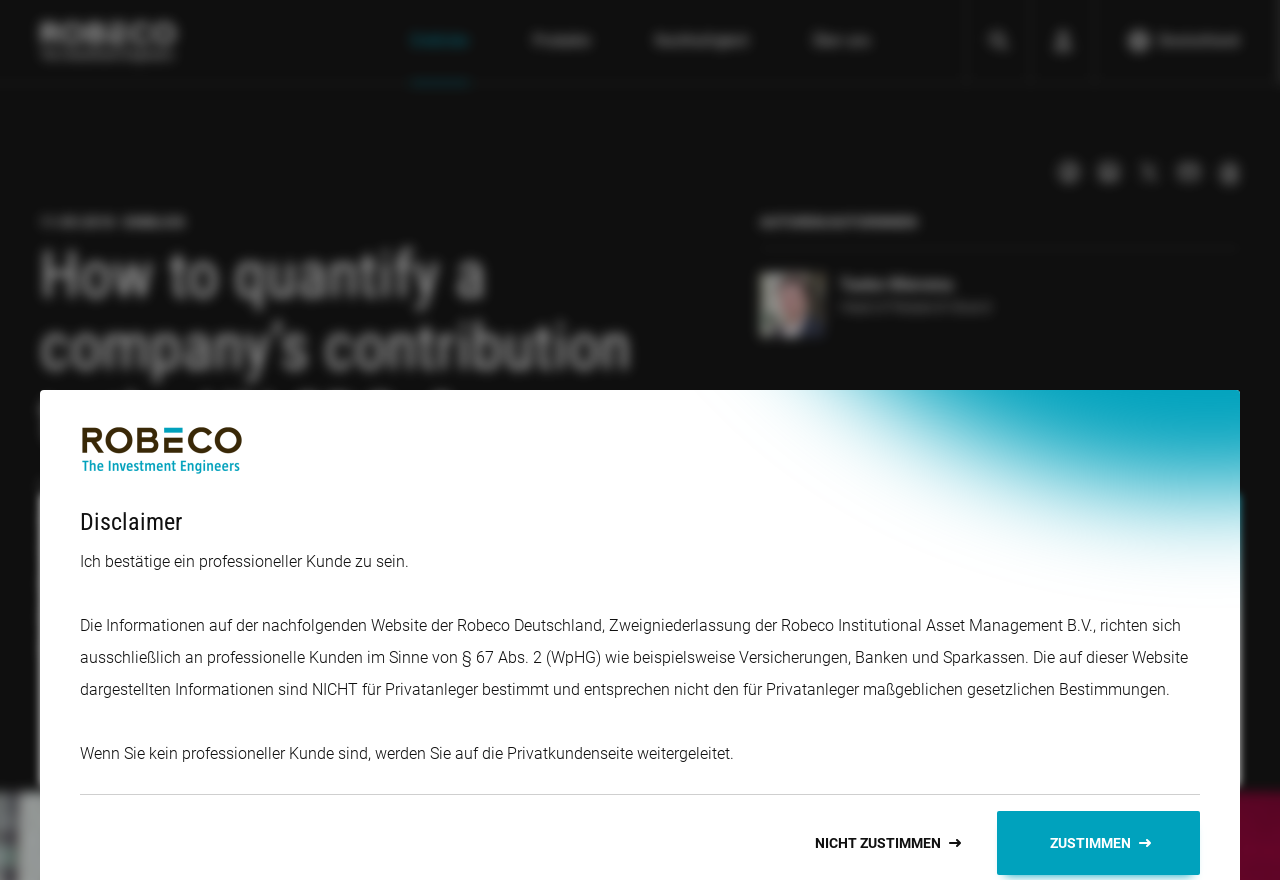Locate the bounding box coordinates of the element to click to perform the following action: 'Read more about Sustainable Investing'. The coordinates should be given as four float values between 0 and 1, in the form of [left, top, right, bottom].

[0.776, 0.58, 0.932, 0.601]